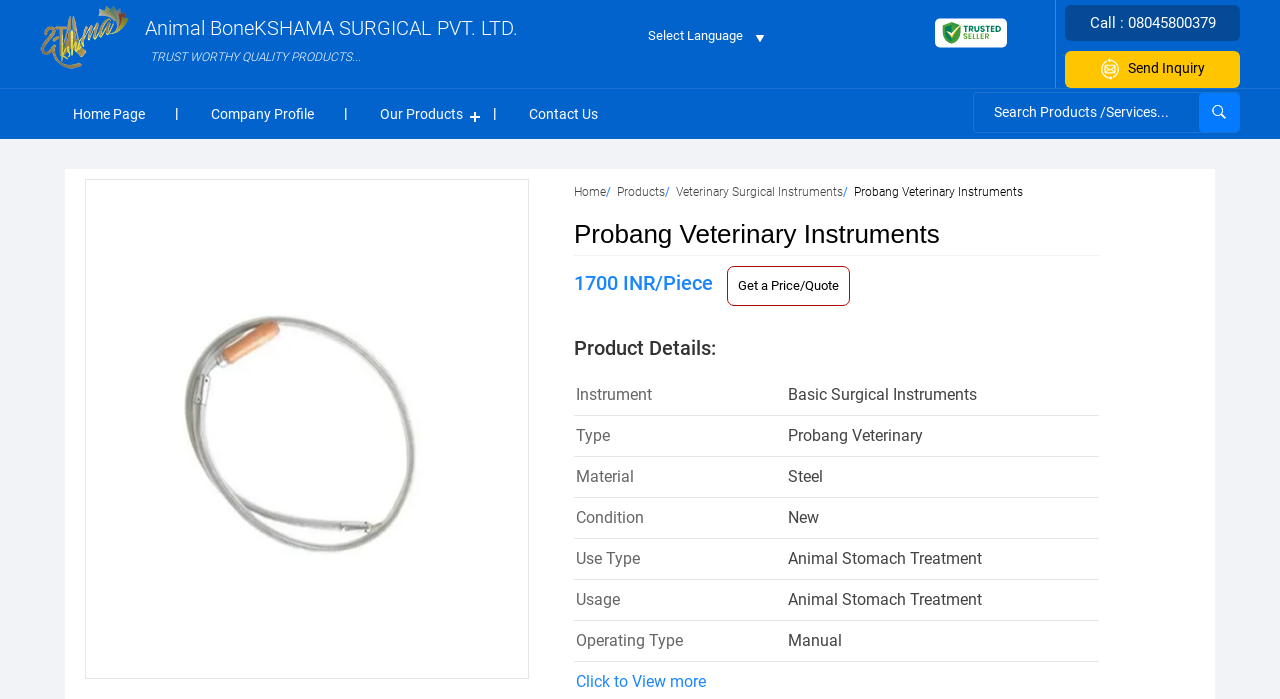Could you find the bounding box coordinates of the clickable area to complete this instruction: "Search for products or services"?

[0.761, 0.133, 0.937, 0.187]